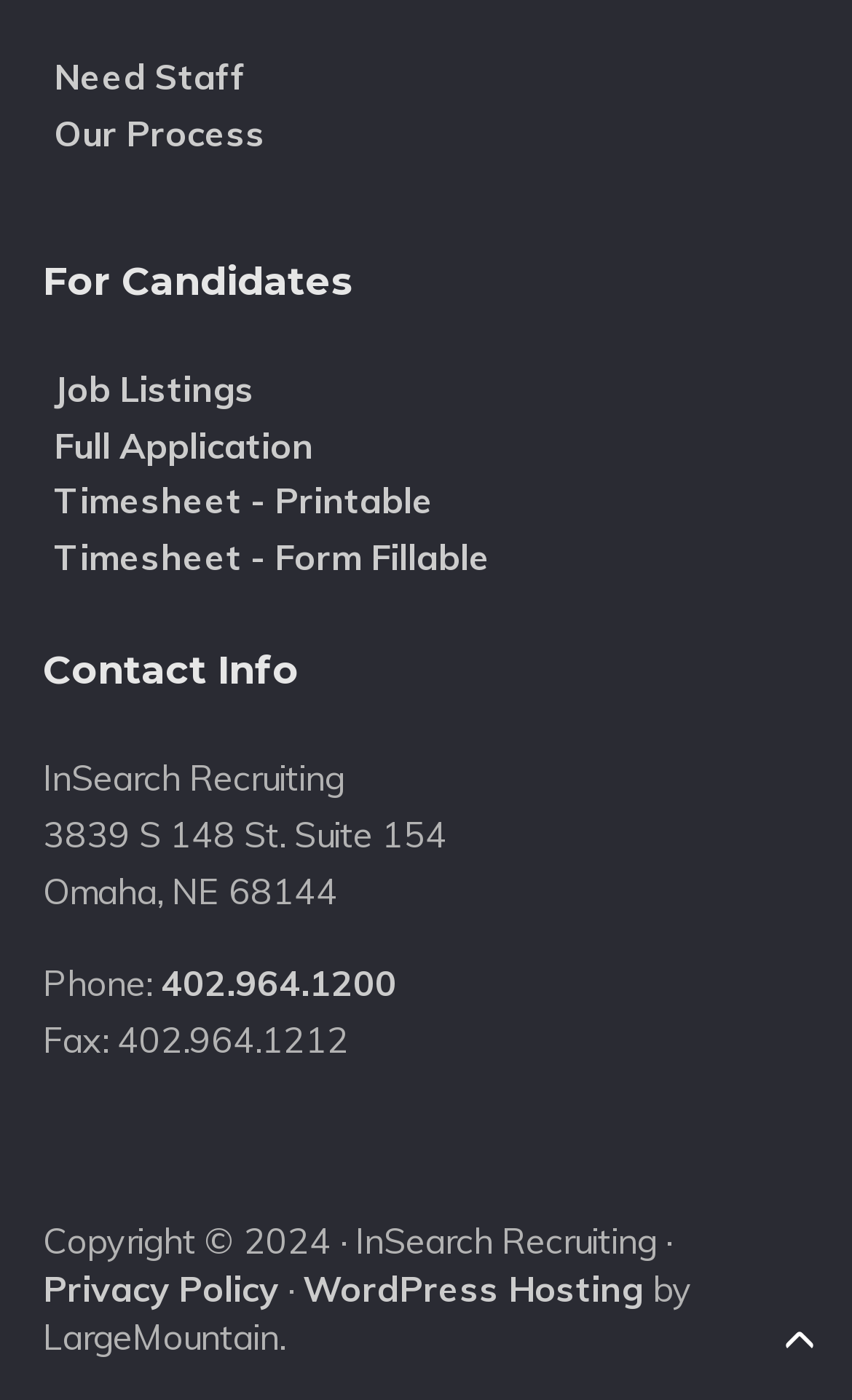Please determine the bounding box coordinates of the area that needs to be clicked to complete this task: 'Learn about our process'. The coordinates must be four float numbers between 0 and 1, formatted as [left, top, right, bottom].

[0.05, 0.08, 0.312, 0.111]